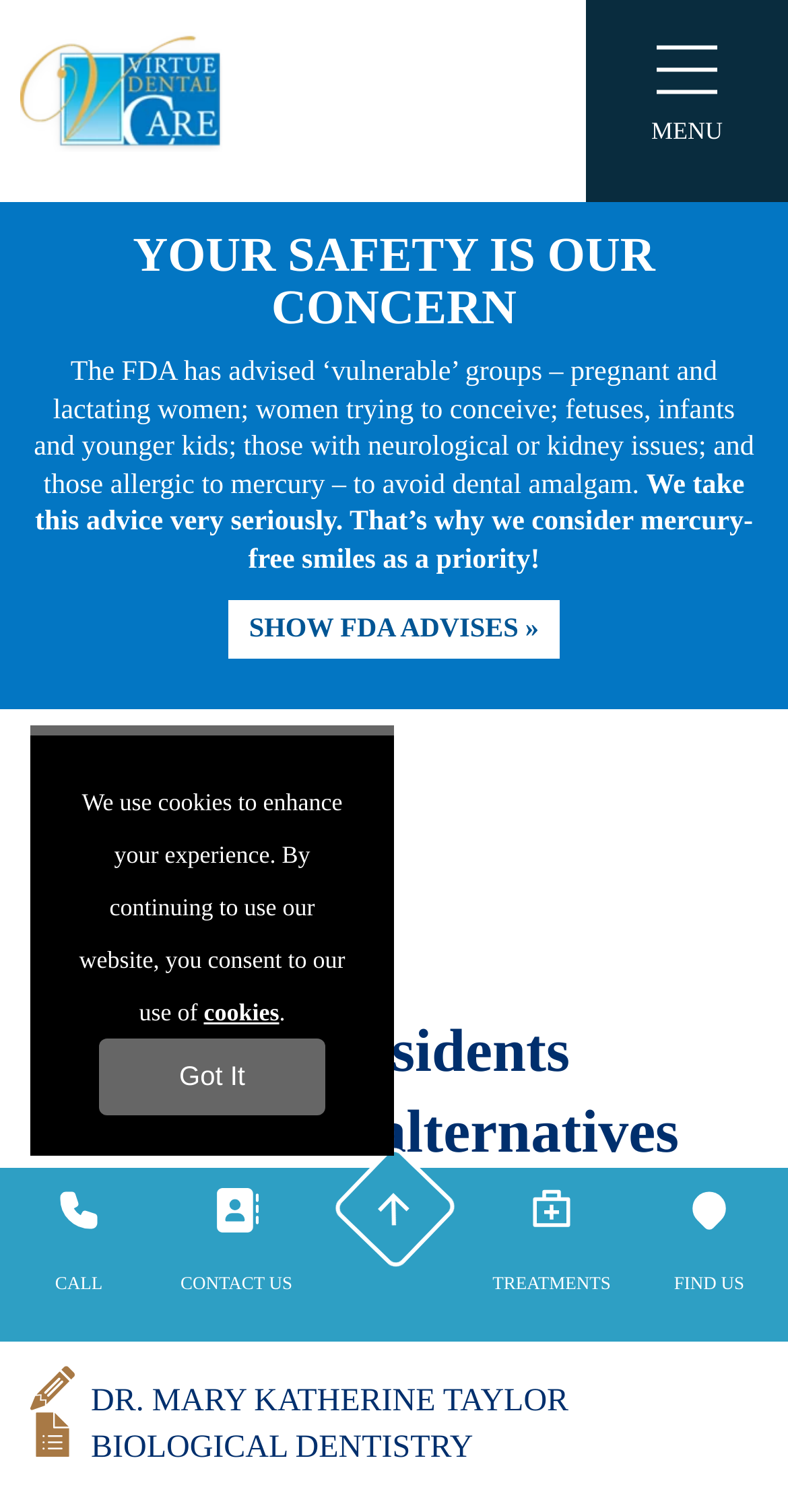Please determine the bounding box coordinates of the element to click on in order to accomplish the following task: "Learn about Biological Dentistry". Ensure the coordinates are four float numbers ranging from 0 to 1, i.e., [left, top, right, bottom].

[0.115, 0.945, 0.6, 0.968]